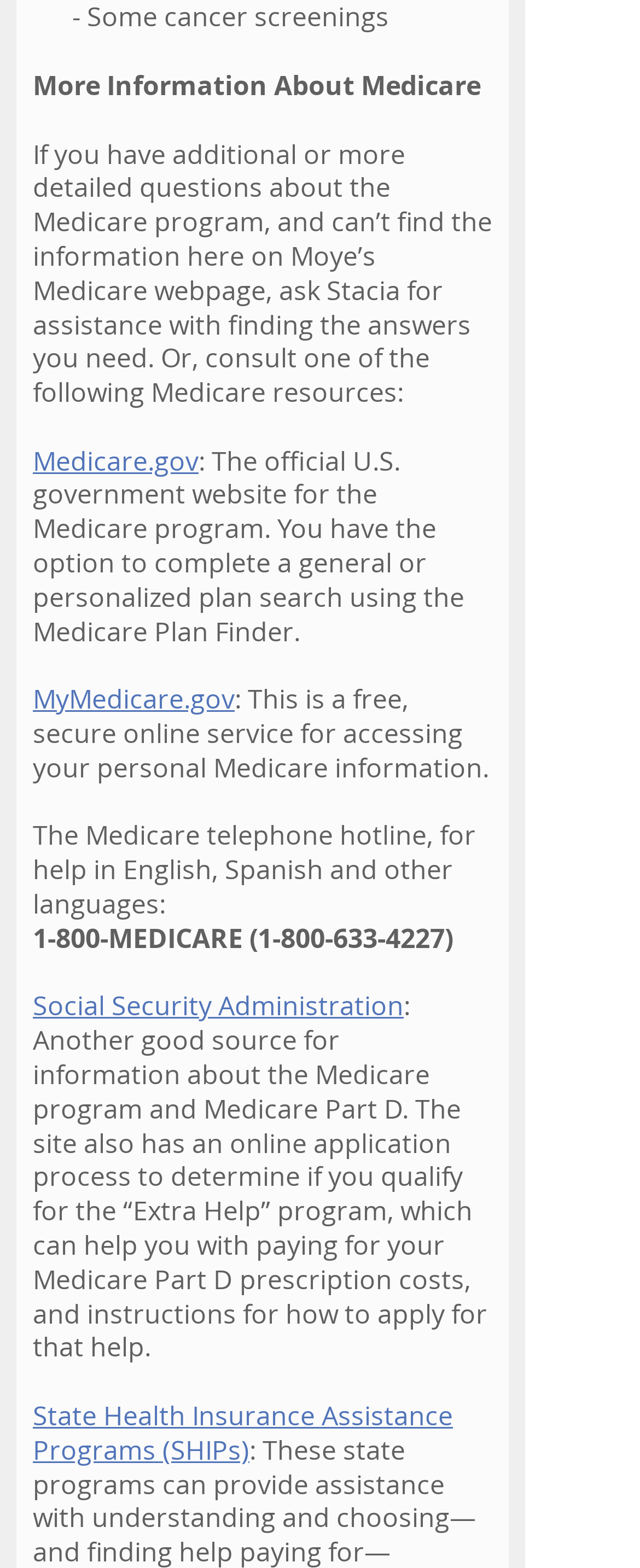Provide a short answer using a single word or phrase for the following question: 
What type of programs are SHIPs?

State Health Insurance Assistance Programs